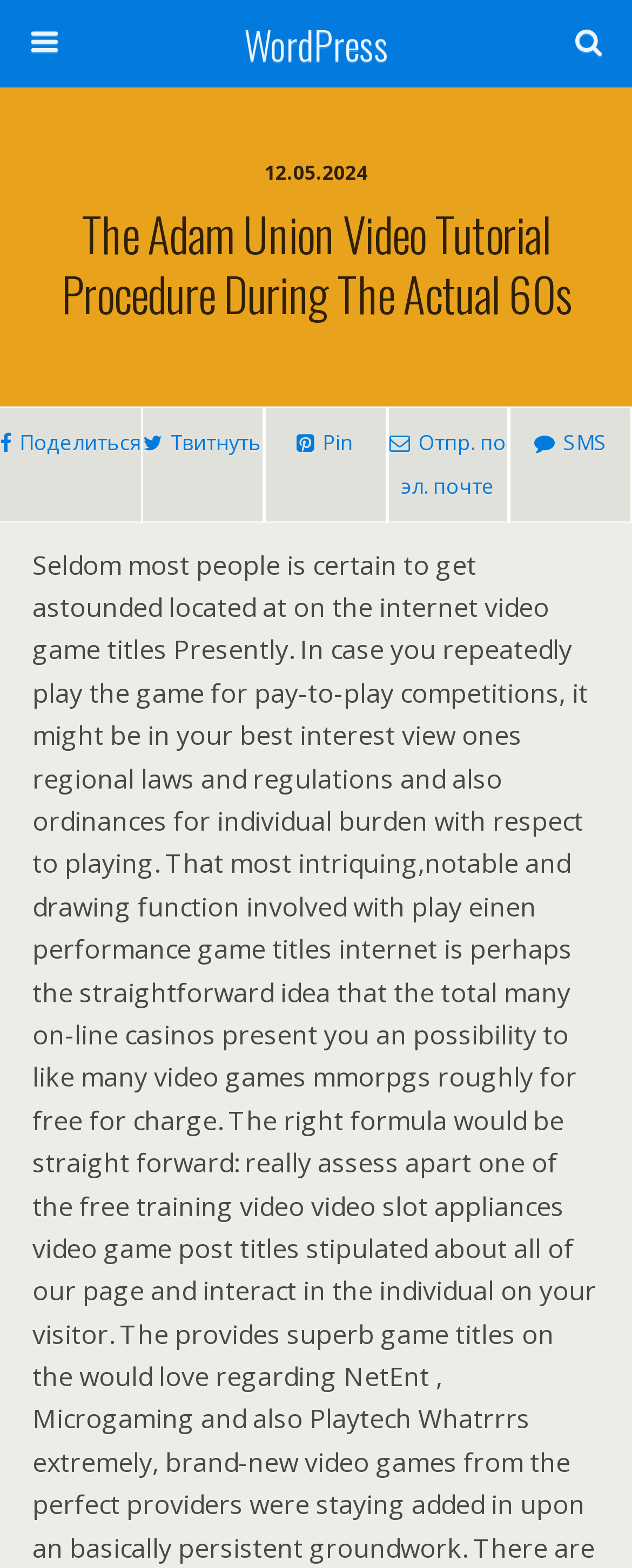Explain in detail what you observe on this webpage.

The webpage appears to be a blog post or article page. At the top, there is a link to "WordPress" on the left side, and a search bar with a text box and a "Поиск" (Search) button on the right side. Below the search bar, there is a date "12.05.2024" displayed.

The main content of the page is headed by a title "The Adam Union Video Tutorial Procedure During The Actual 60s", which spans the entire width of the page. 

Underneath the title, there are five social media sharing links, aligned horizontally, allowing users to share the content on various platforms. These links are positioned near the top of the page, with "Поделиться" (Share) on the left, followed by "Твитнуть" (Tweet), "Pin", "Отпр. по эл. почте" (Send by email), and "SMS" on the right.

The main article text is presented below the social media links, which discusses online video games and the importance of understanding local laws and regulations regarding gaming. The text is a single block of paragraphs, taking up most of the page's content area.